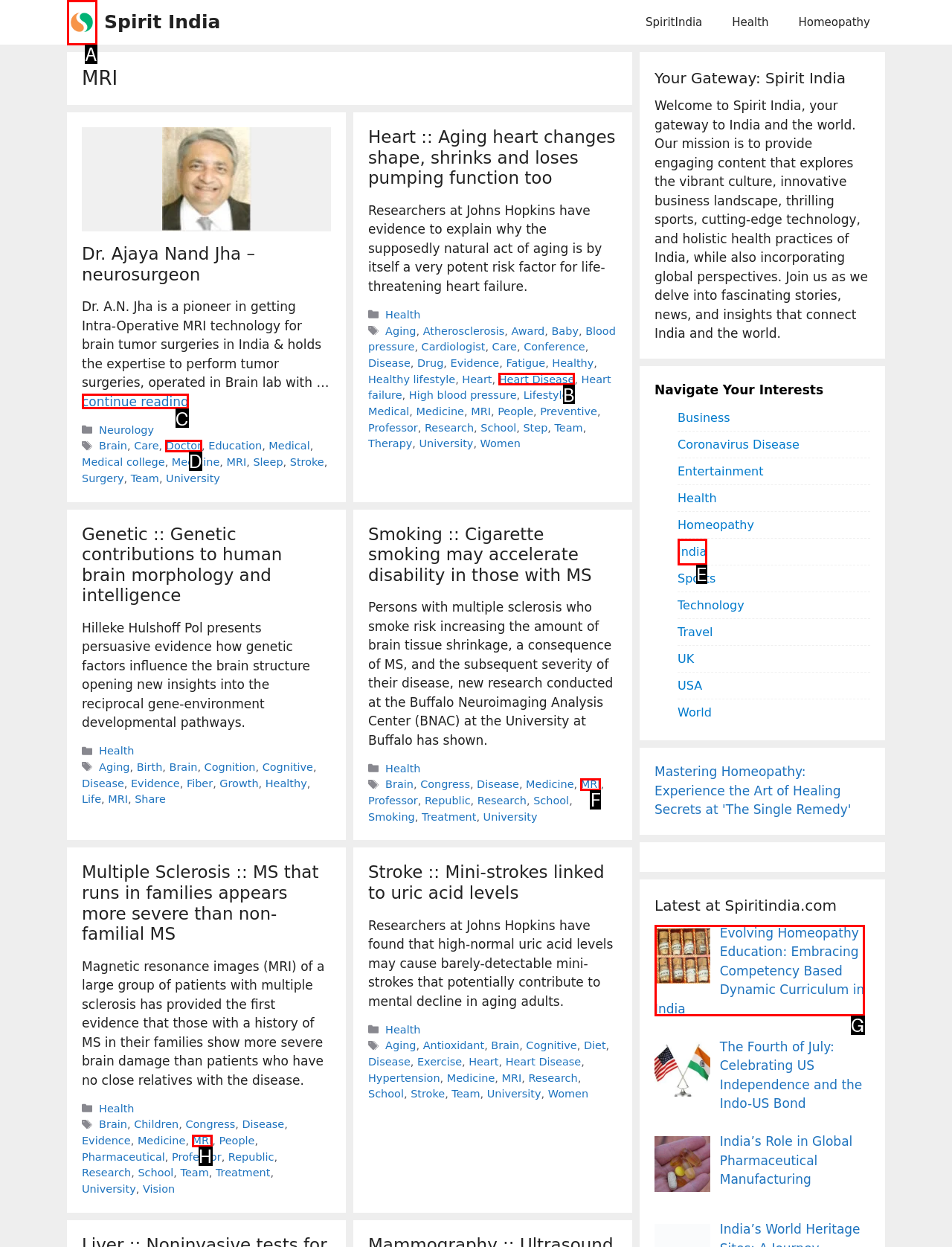Determine which HTML element to click for this task: Click on the link to read more about Dr. Ajaya Nand Jha Provide the letter of the selected choice.

C